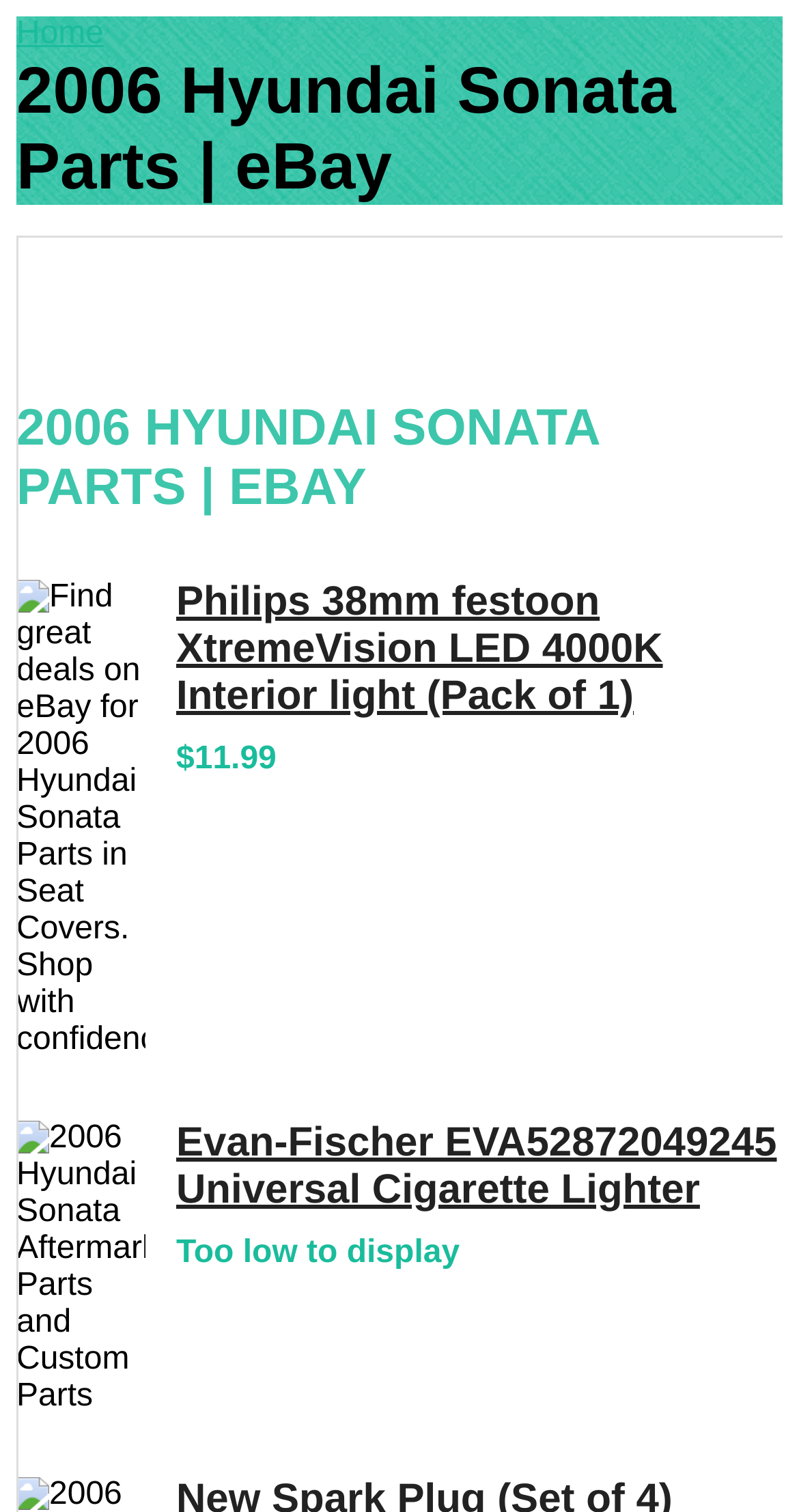Based on the element description: "Home", identify the UI element and provide its bounding box coordinates. Use four float numbers between 0 and 1, [left, top, right, bottom].

[0.021, 0.011, 0.13, 0.034]